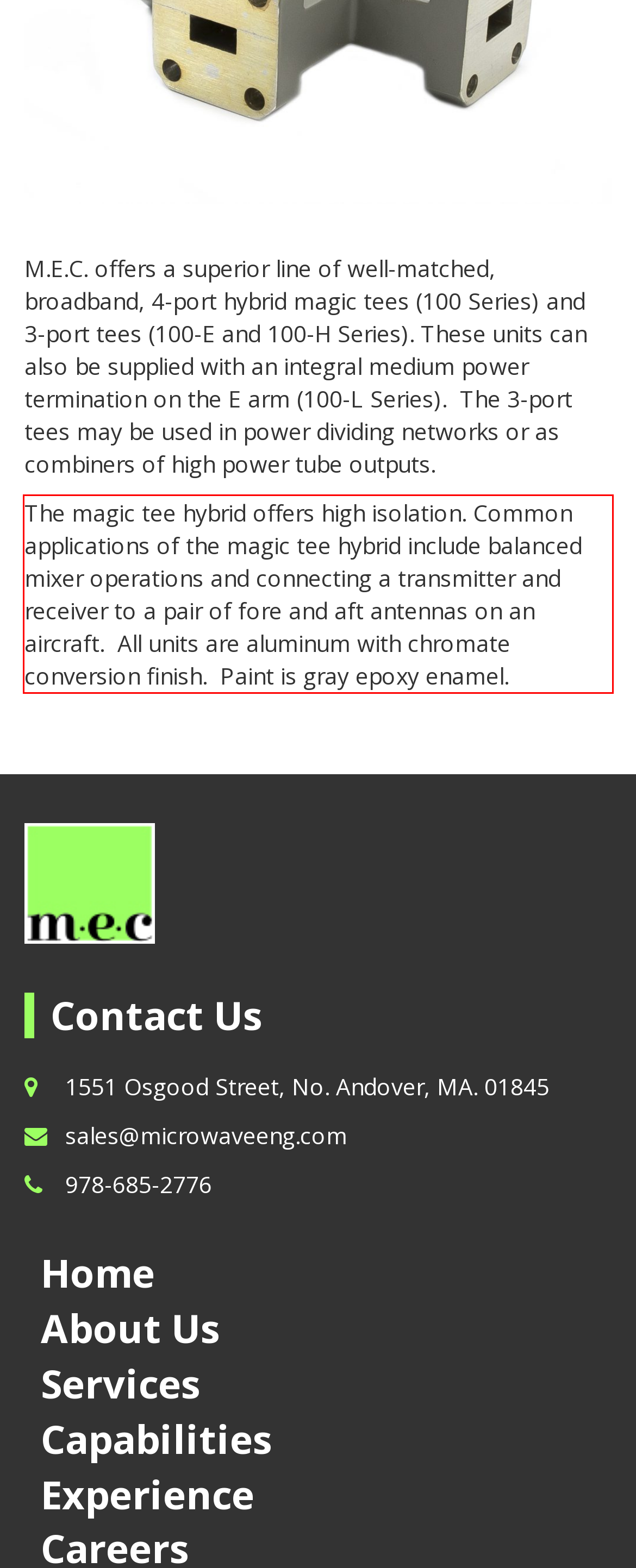Using the provided webpage screenshot, recognize the text content in the area marked by the red bounding box.

The magic tee hybrid offers high isolation. Common applications of the magic tee hybrid include balanced mixer operations and connecting a transmitter and receiver to a pair of fore and aft antennas on an aircraft. All units are aluminum with chromate conversion finish. Paint is gray epoxy enamel.